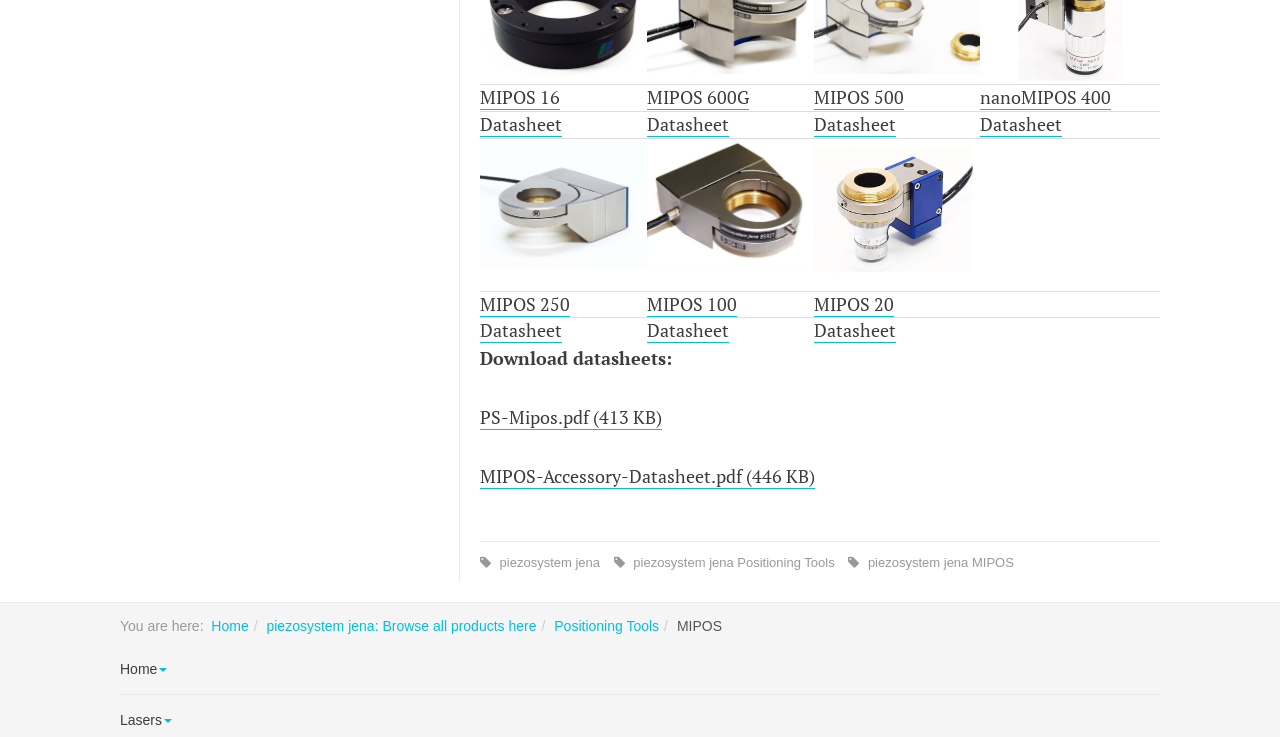What is the file size of the 'PS-Mipos.pdf' file?
Using the information from the image, give a concise answer in one word or a short phrase.

413 KB